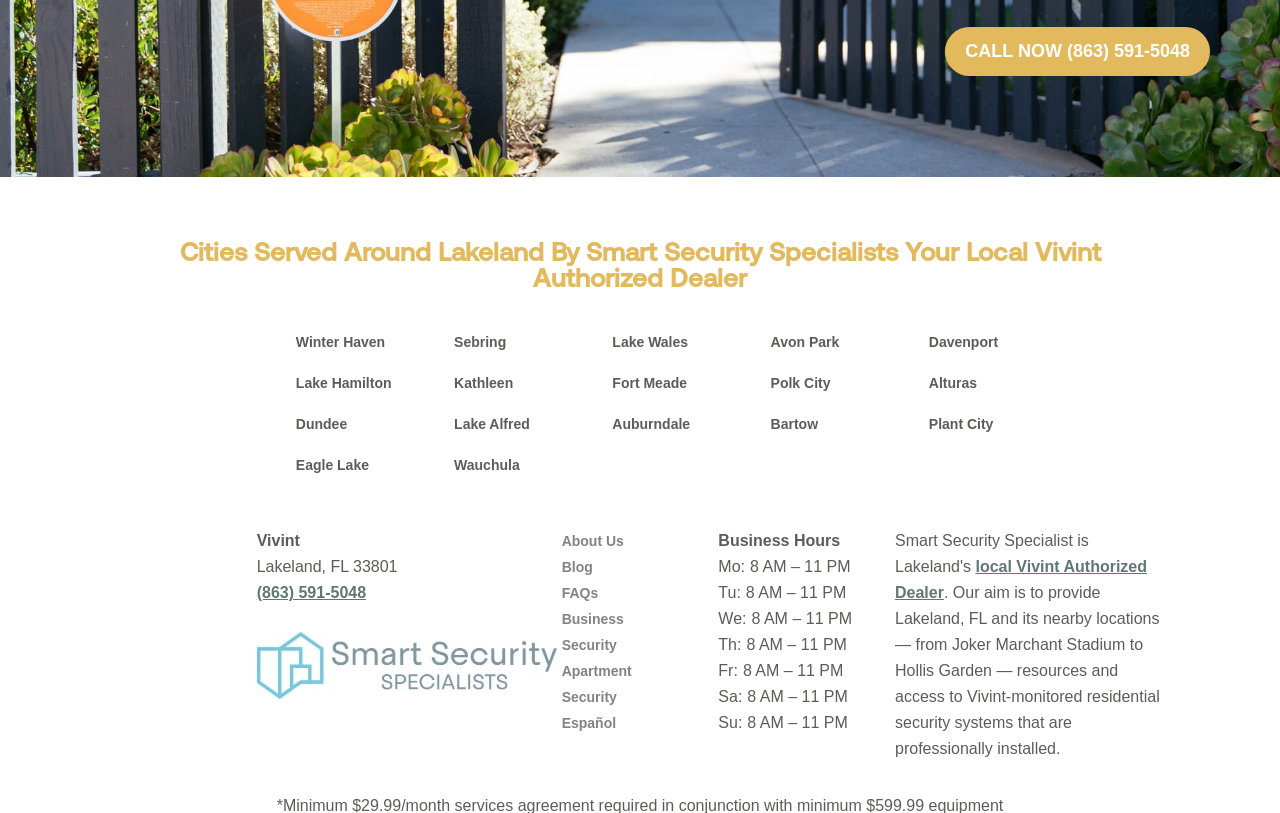Determine the bounding box coordinates of the clickable region to execute the instruction: "Get business security information". The coordinates should be four float numbers between 0 and 1, denoted as [left, top, right, bottom].

[0.439, 0.752, 0.487, 0.803]